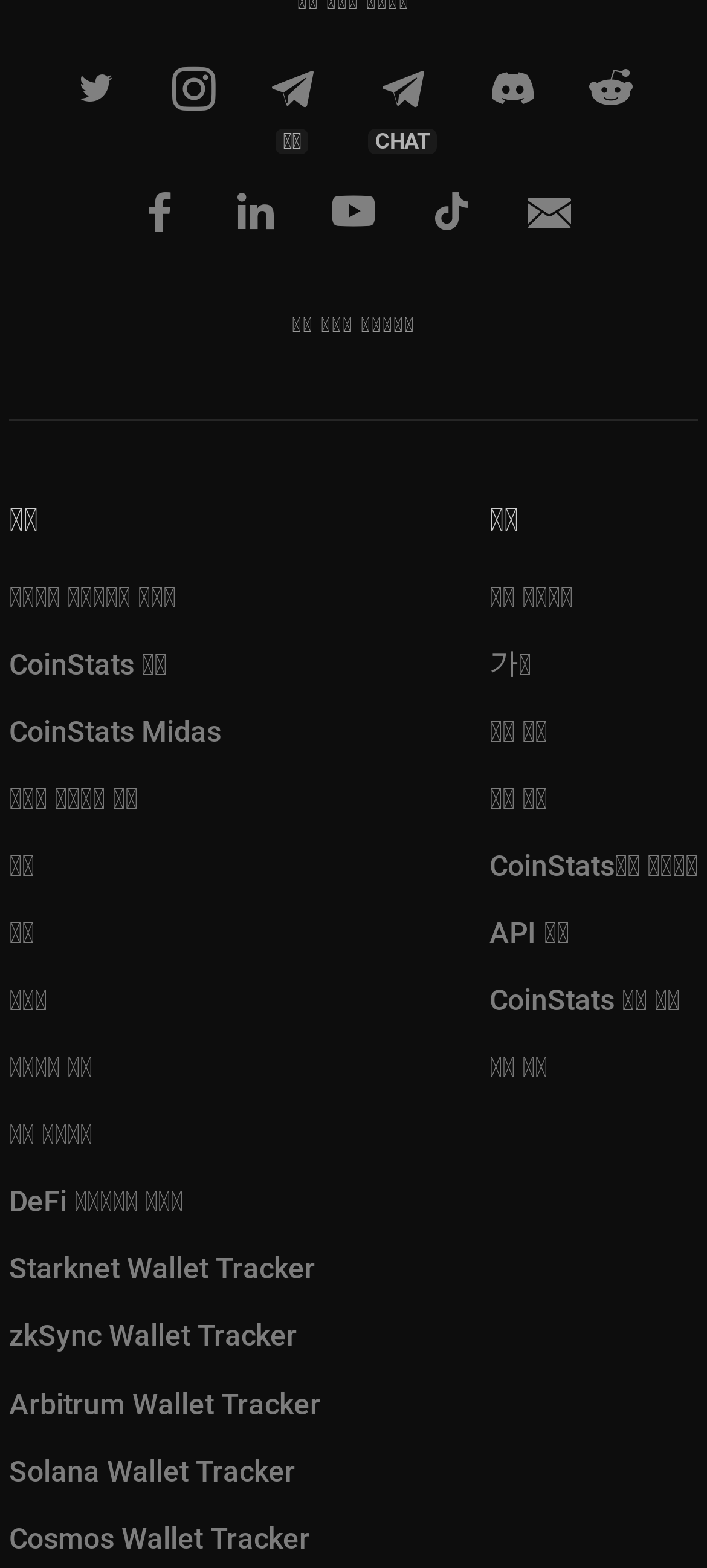Give a one-word or short phrase answer to the question: 
What is the second link under the '탐색' heading?

CoinStats 지갑